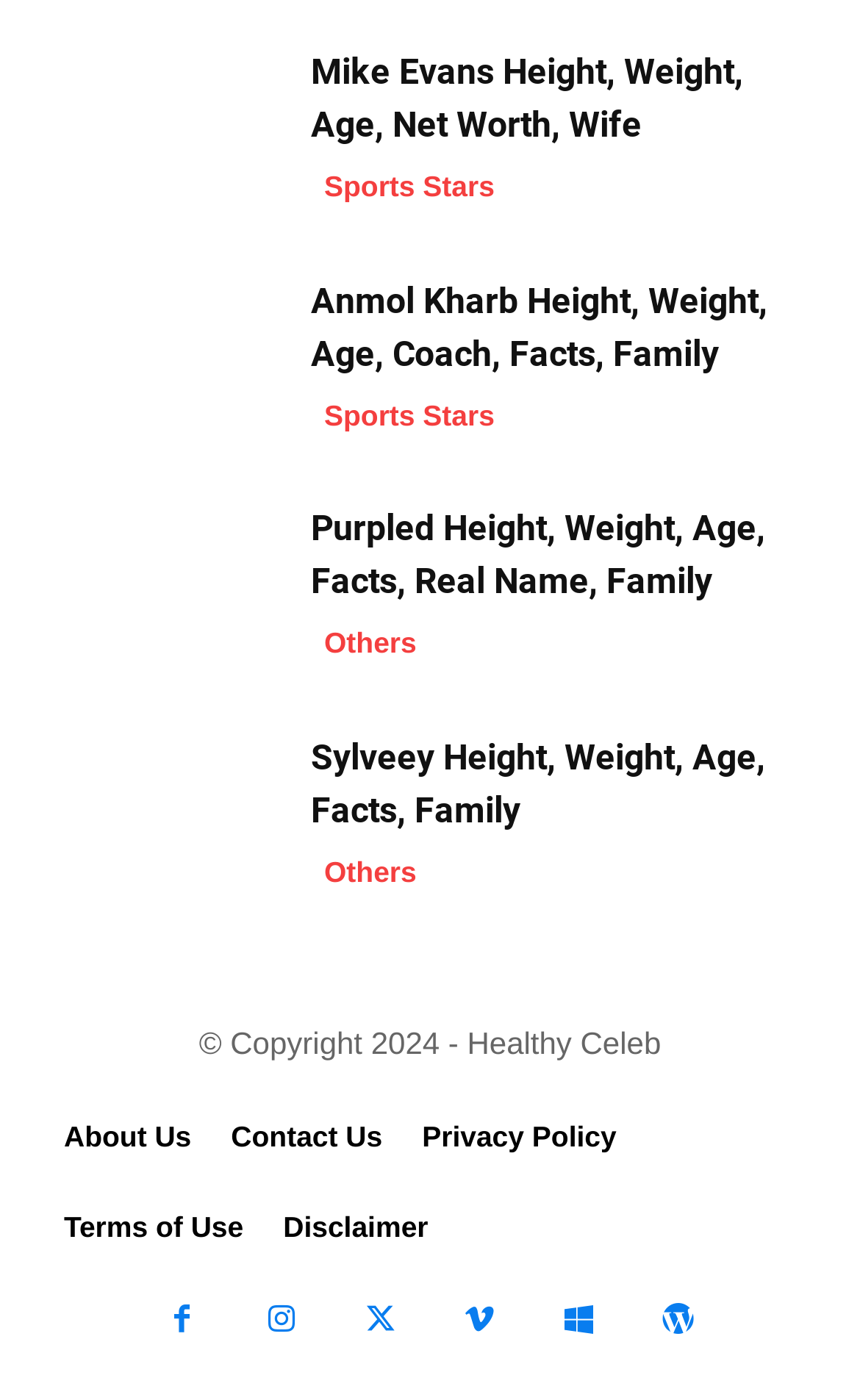Specify the bounding box coordinates of the element's region that should be clicked to achieve the following instruction: "View Mike Evans' profile". The bounding box coordinates consist of four float numbers between 0 and 1, in the format [left, top, right, bottom].

[0.051, 0.04, 0.321, 0.156]